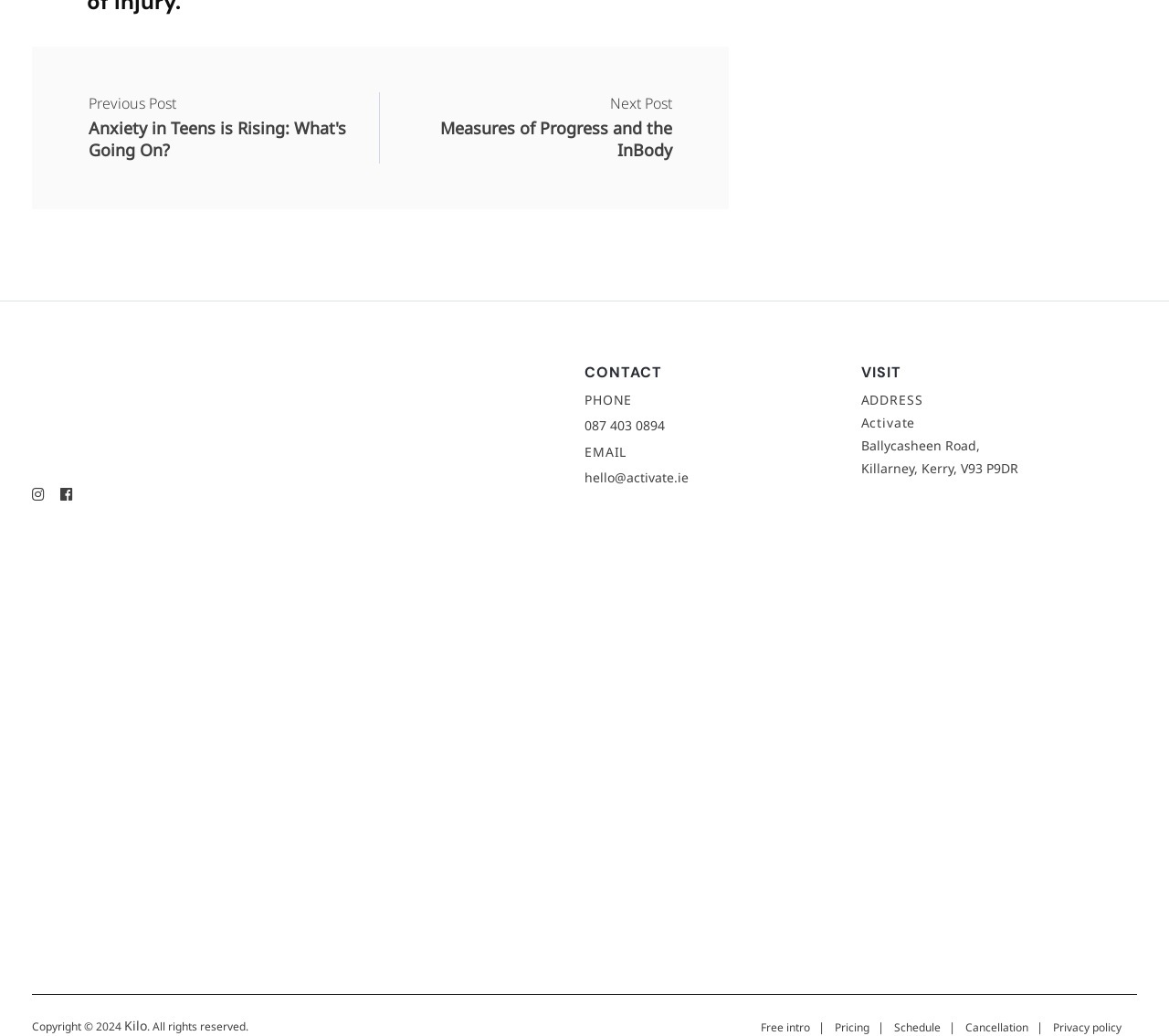Refer to the image and provide an in-depth answer to the question: 
What is the address to visit?

I found the address by looking at the 'VISIT' section in the footer, where it says 'ADDRESS' and provides the address 'Activate Ballycasheen Road, Killarney, Kerry, V93 P9DR' as a link.